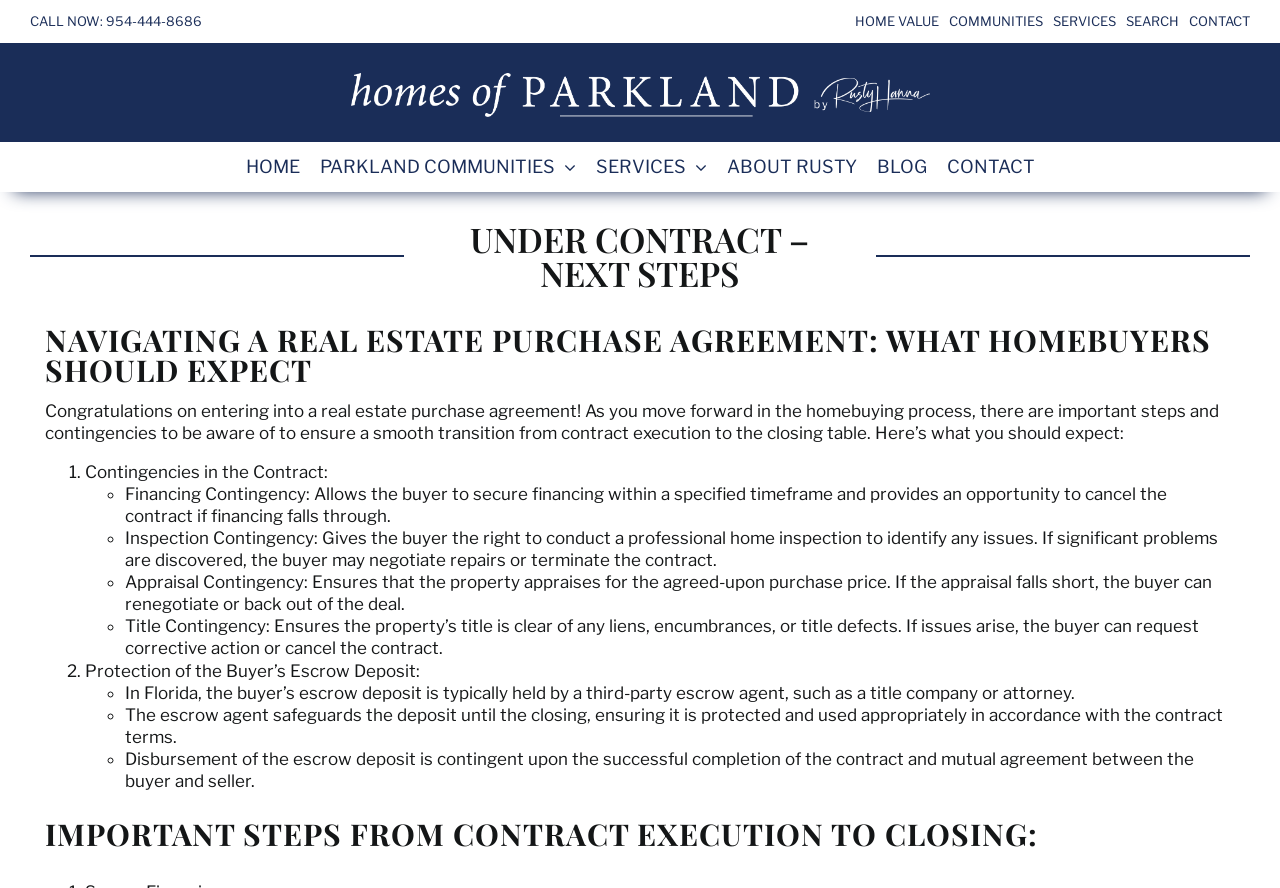Provide an in-depth description of the elements and layout of the webpage.

This webpage is about guiding homebuyers through the under contract next steps, ensuring a smooth transaction. At the top left, there is a "CALL NOW" button with a phone number. Below it, there is a secondary navigation menu with links to "HOME VALUE", "COMMUNITIES", "SERVICES", "SEARCH", and "CONTACT". 

To the right of the navigation menu, there is a logo of "Homes of Parkland by Rusty Hanna" with an image and a link. Below the logo, there are links to "HOME", "PARKLAND COMMUNITIES", "SERVICES", "ABOUT RUSTY", "BLOG", and "CONTACT".

The main content of the webpage starts with a heading "UNDER CONTRACT – NEXT STEPS" followed by a subheading "NAVIGATING A REAL ESTATE PURCHASE AGREEMENT: WHAT HOMEBUYERS SHOULD EXPECT". 

The article explains the important steps and contingencies to be aware of to ensure a smooth transition from contract execution to the closing table. It starts with a congratulatory message to homebuyers who have entered into a real estate purchase agreement. 

The article is divided into two sections. The first section discusses contingencies in the contract, including financing contingency, inspection contingency, appraisal contingency, and title contingency. Each contingency is explained in detail with a list marker and a brief description.

The second section talks about the protection of the buyer's escrow deposit, explaining how the deposit is typically held by a third-party escrow agent, safeguarded until the closing, and disbursed contingent upon the successful completion of the contract.

At the bottom of the webpage, there is a heading "IMPORTANT STEPS FROM CONTRACT EXECUTION TO CLOSING", which seems to be a summary or a conclusion of the article.